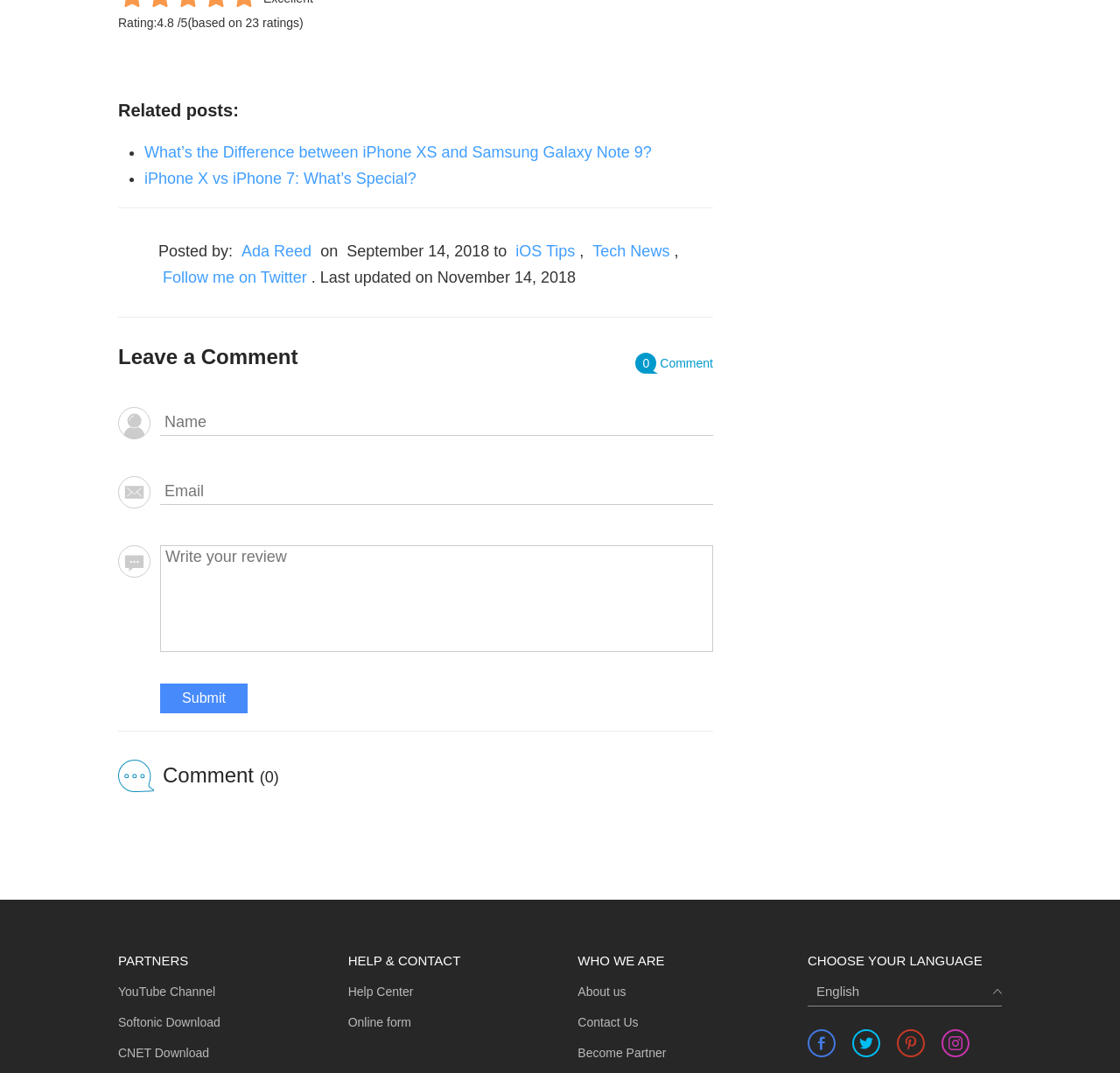Using the element description: "aria-label="comment" name="comment" placeholder="Write your review"", determine the bounding box coordinates. The coordinates should be in the format [left, top, right, bottom], with values between 0 and 1.

[0.143, 0.508, 0.637, 0.608]